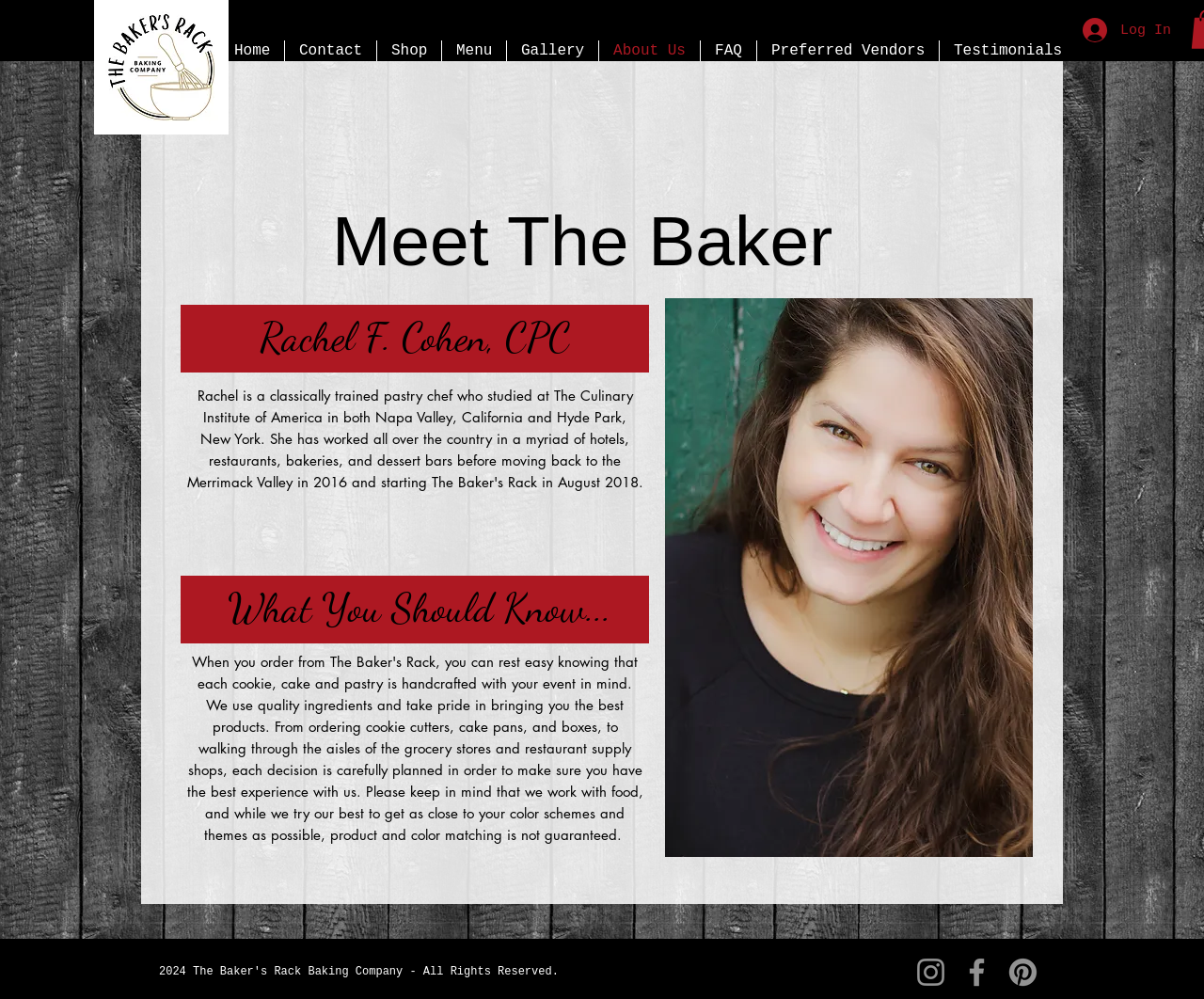Detail the various sections and features of the webpage.

The webpage is about "The Baker's Rack" and its "About Us" section. At the top left corner, there is a circular logo of "The Baker's Rack". Below the logo, there is a navigation bar with 9 links: "Home", "Contact", "Shop", "Menu", "Gallery", "About Us", "FAQ", "Preferred Vendors", and "Testimonials". These links are aligned horizontally and take up most of the top section of the page.

To the right of the navigation bar, there is a "Log In" button with a small image beside it. The main content of the page is divided into three sections. The first section has a heading "Meet The Baker" and is located at the top center of the page. Below this heading, there is a subheading "Rachel F. Cohen, CPC" and another subheading "What You Should Know...". 

To the right of these headings, there is a large image that takes up about half of the page's width. At the bottom of the page, there is a social media bar with three links: "Instagram", "Facebook", and "Pinterest", each accompanied by its respective icon.